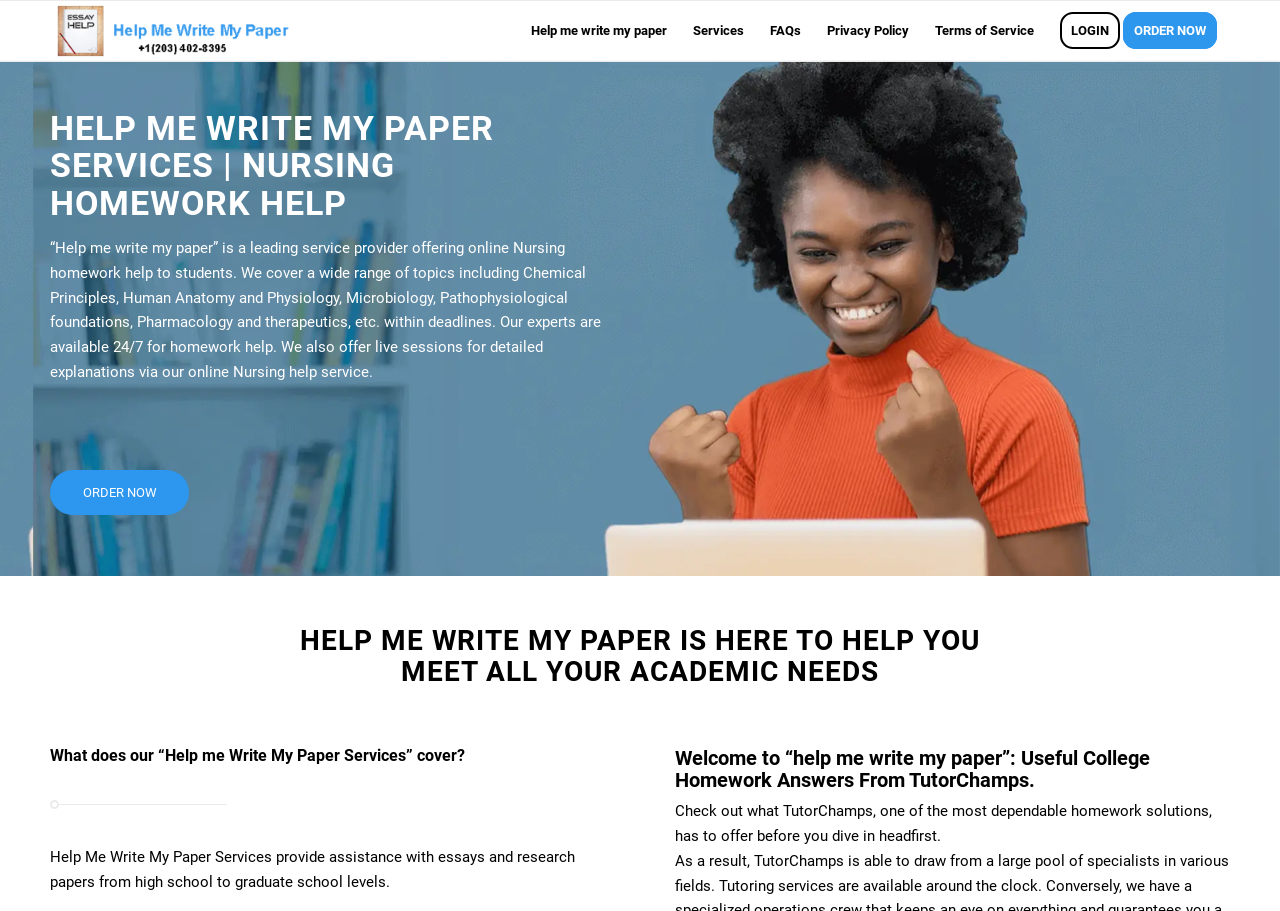Pinpoint the bounding box coordinates of the clickable area needed to execute the instruction: "Click on 'Services' to view available services". The coordinates should be specified as four float numbers between 0 and 1, i.e., [left, top, right, bottom].

[0.531, 0.001, 0.591, 0.067]